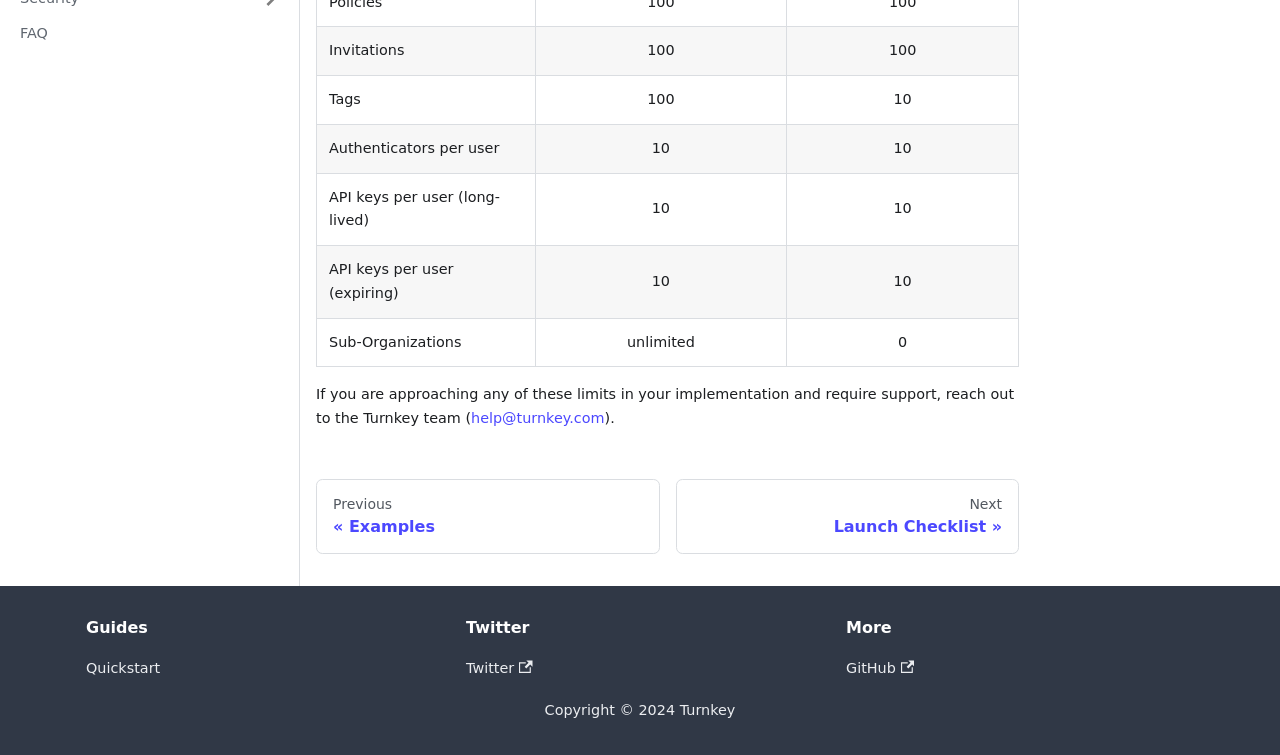Bounding box coordinates must be specified in the format (top-left x, top-left y, bottom-right x, bottom-right y). All values should be floating point numbers between 0 and 1. What are the bounding box coordinates of the UI element described as: parent_node: Mr. & Mrs. Cody

None